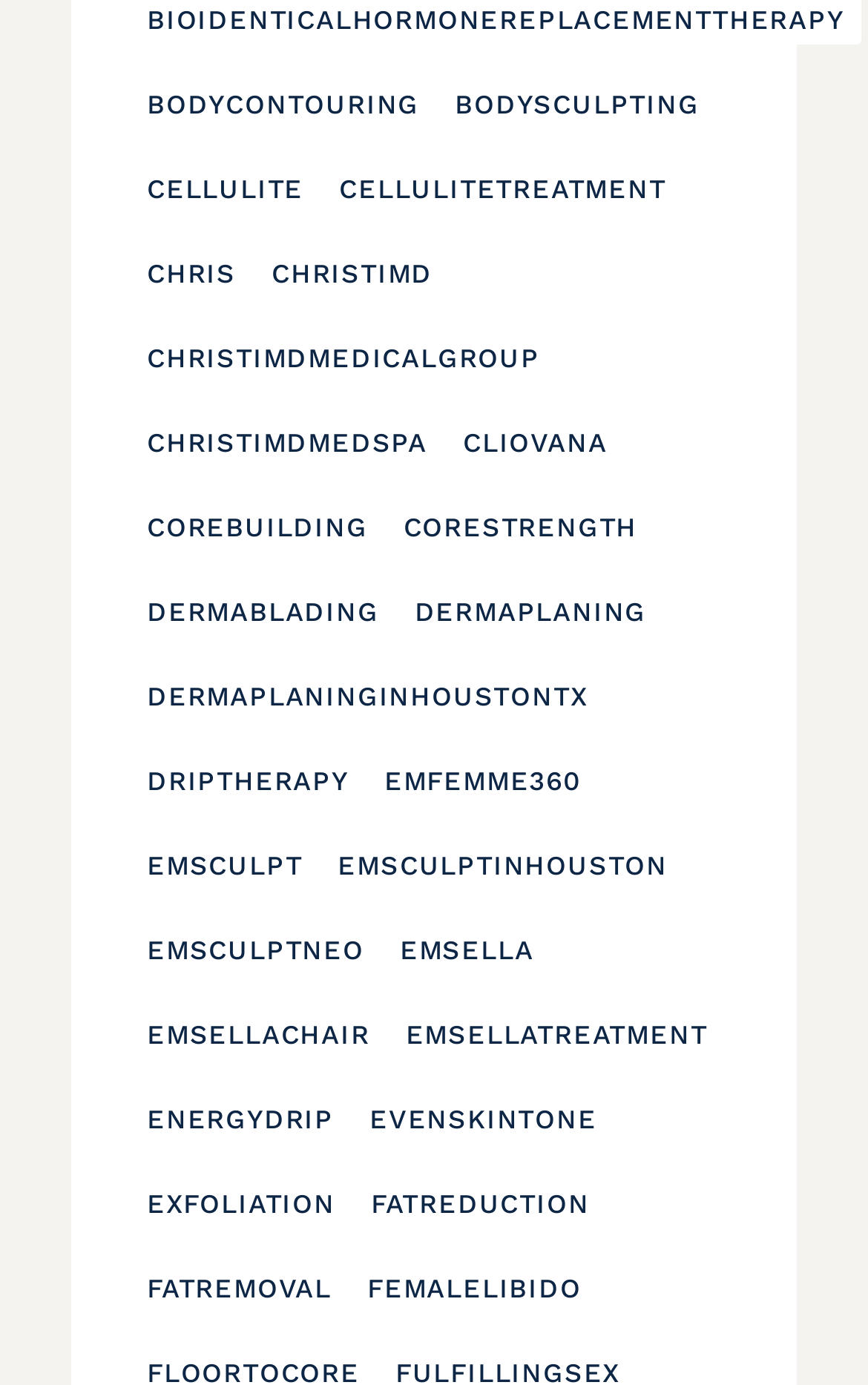Determine the bounding box coordinates for the region that must be clicked to execute the following instruction: "Explore DERMABLADING".

[0.149, 0.424, 0.457, 0.459]